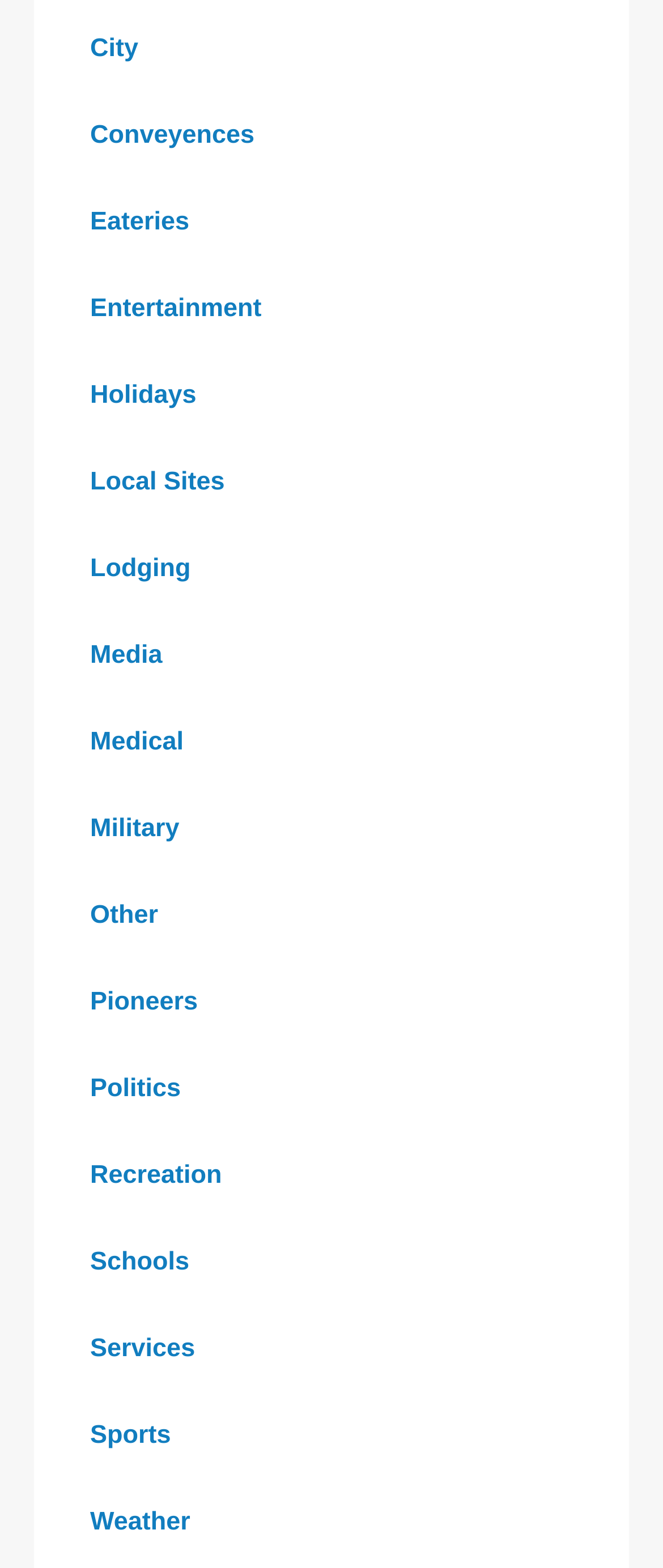Pinpoint the bounding box coordinates of the area that should be clicked to complete the following instruction: "Learn about Pioneers". The coordinates must be given as four float numbers between 0 and 1, i.e., [left, top, right, bottom].

[0.09, 0.611, 0.345, 0.667]